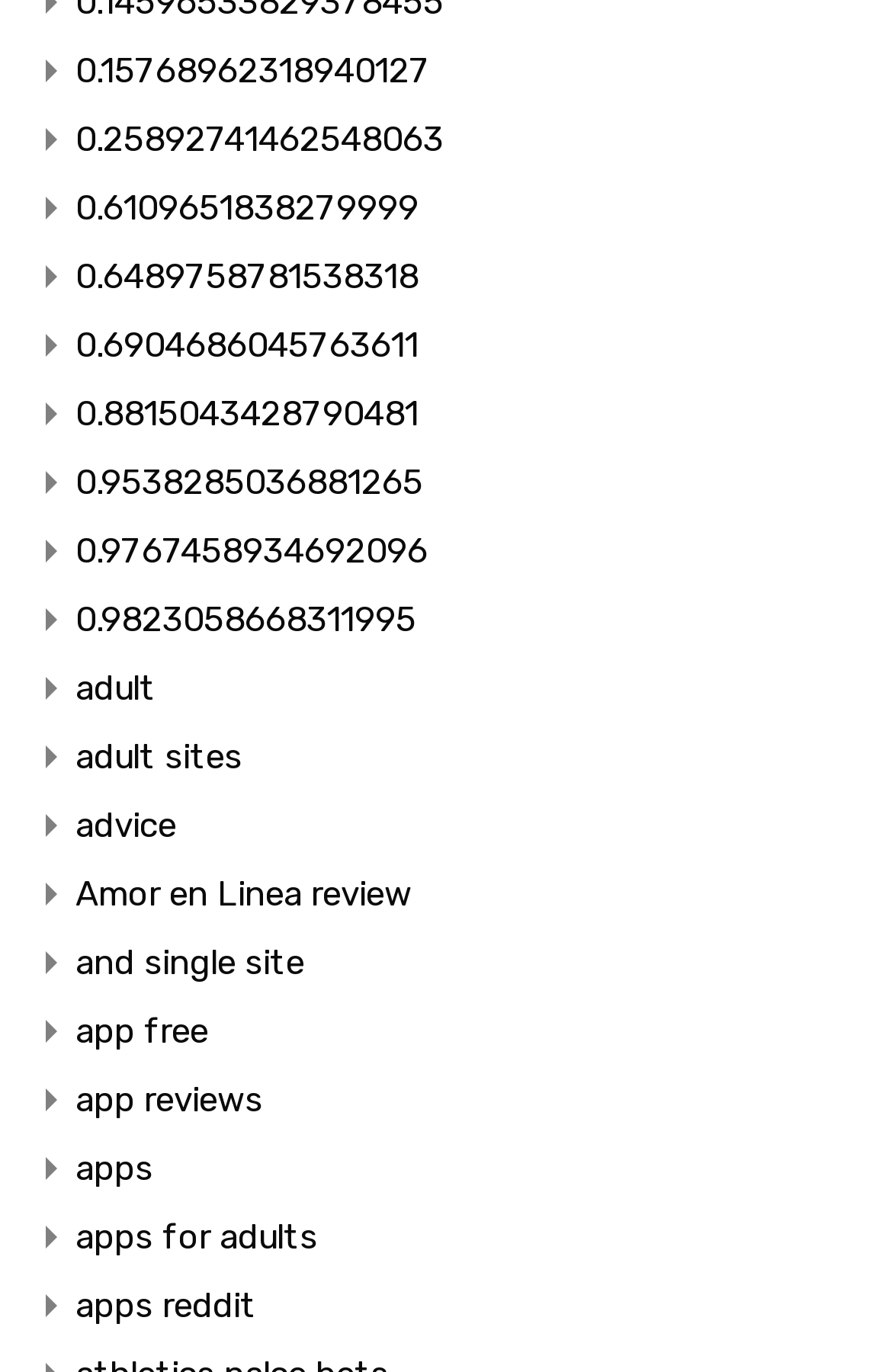Please find the bounding box coordinates of the element that must be clicked to perform the given instruction: "Search for something". The coordinates should be four float numbers from 0 to 1, i.e., [left, top, right, bottom].

None